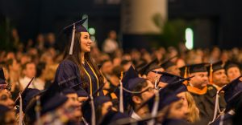What are the graduates wearing?
Using the visual information, respond with a single word or phrase.

Caps and gowns